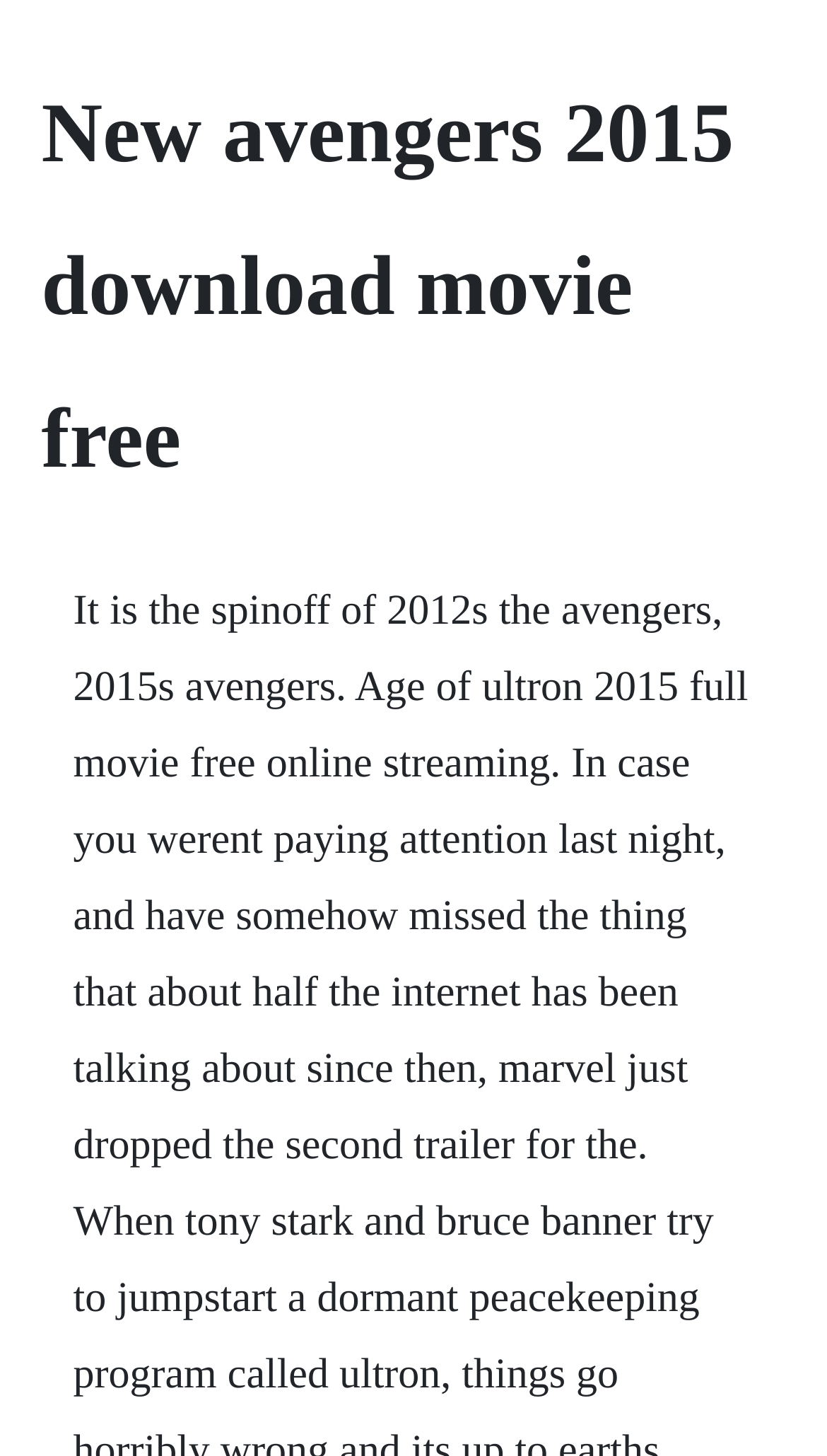What is the main heading of this webpage? Please extract and provide it.

New avengers 2015 download movie free